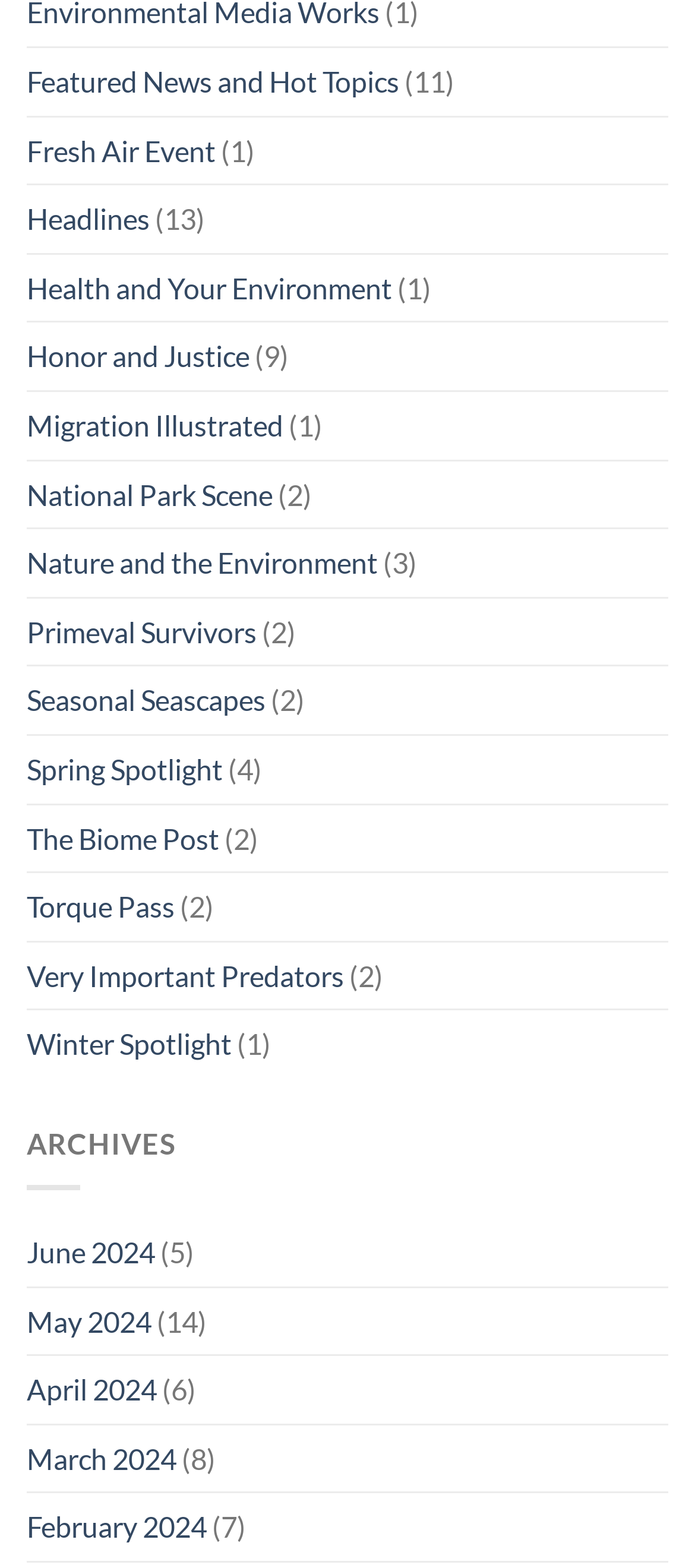Determine the bounding box coordinates for the UI element with the following description: "February 2024". The coordinates should be four float numbers between 0 and 1, represented as [left, top, right, bottom].

[0.038, 0.953, 0.297, 0.996]